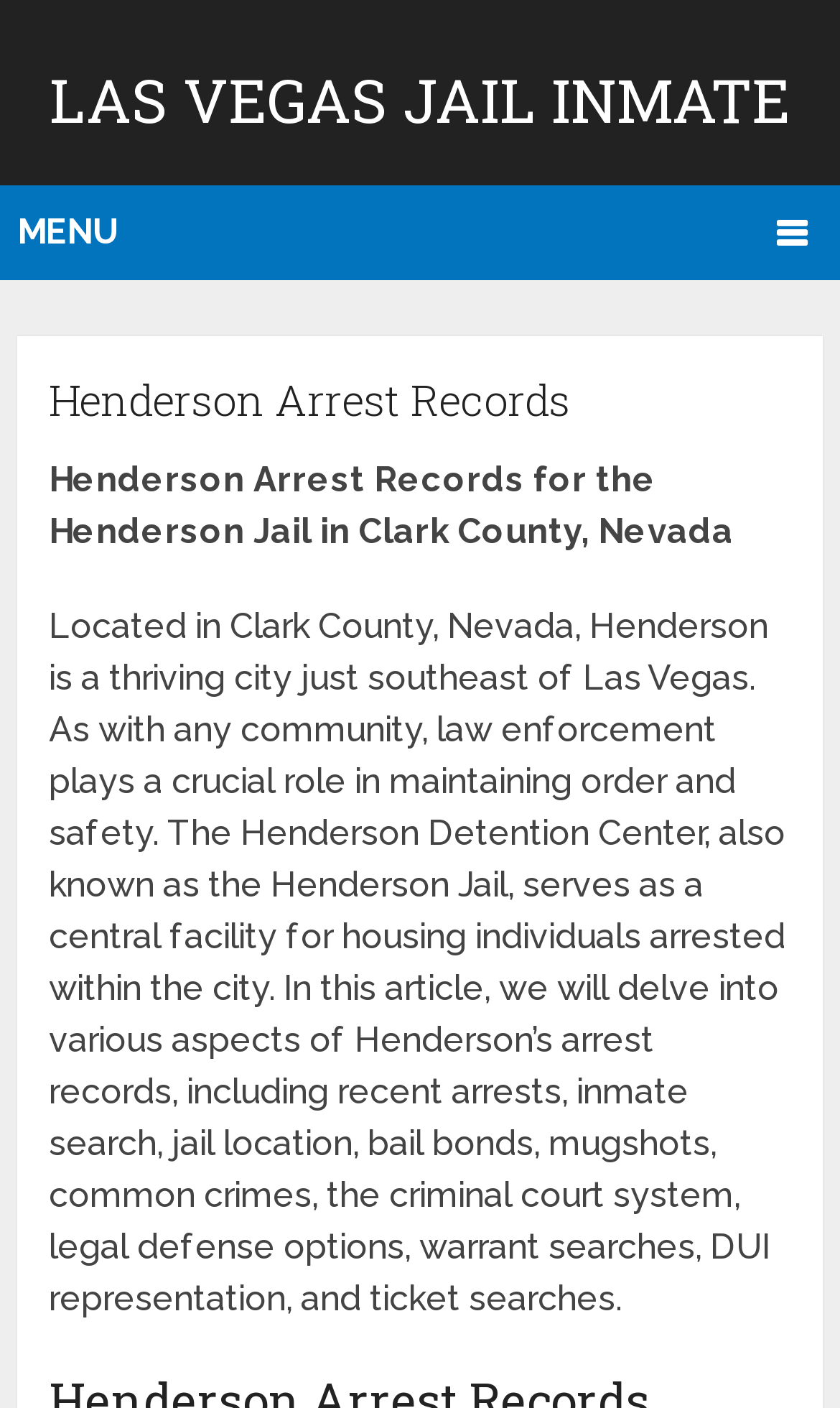Given the description: "Menu", determine the bounding box coordinates of the UI element. The coordinates should be formatted as four float numbers between 0 and 1, [left, top, right, bottom].

[0.001, 0.132, 0.999, 0.199]